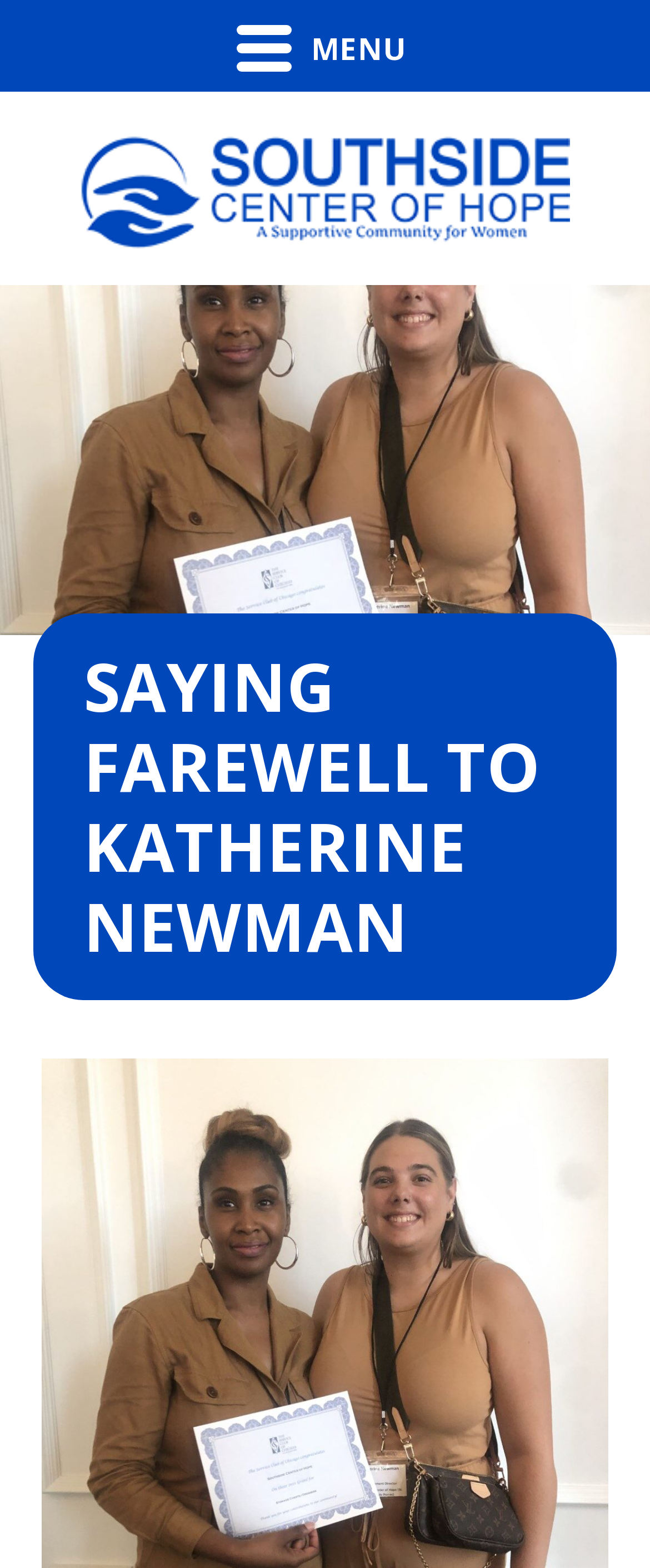Generate the text content of the main headline of the webpage.

SAYING FAREWELL TO KATHERINE NEWMAN